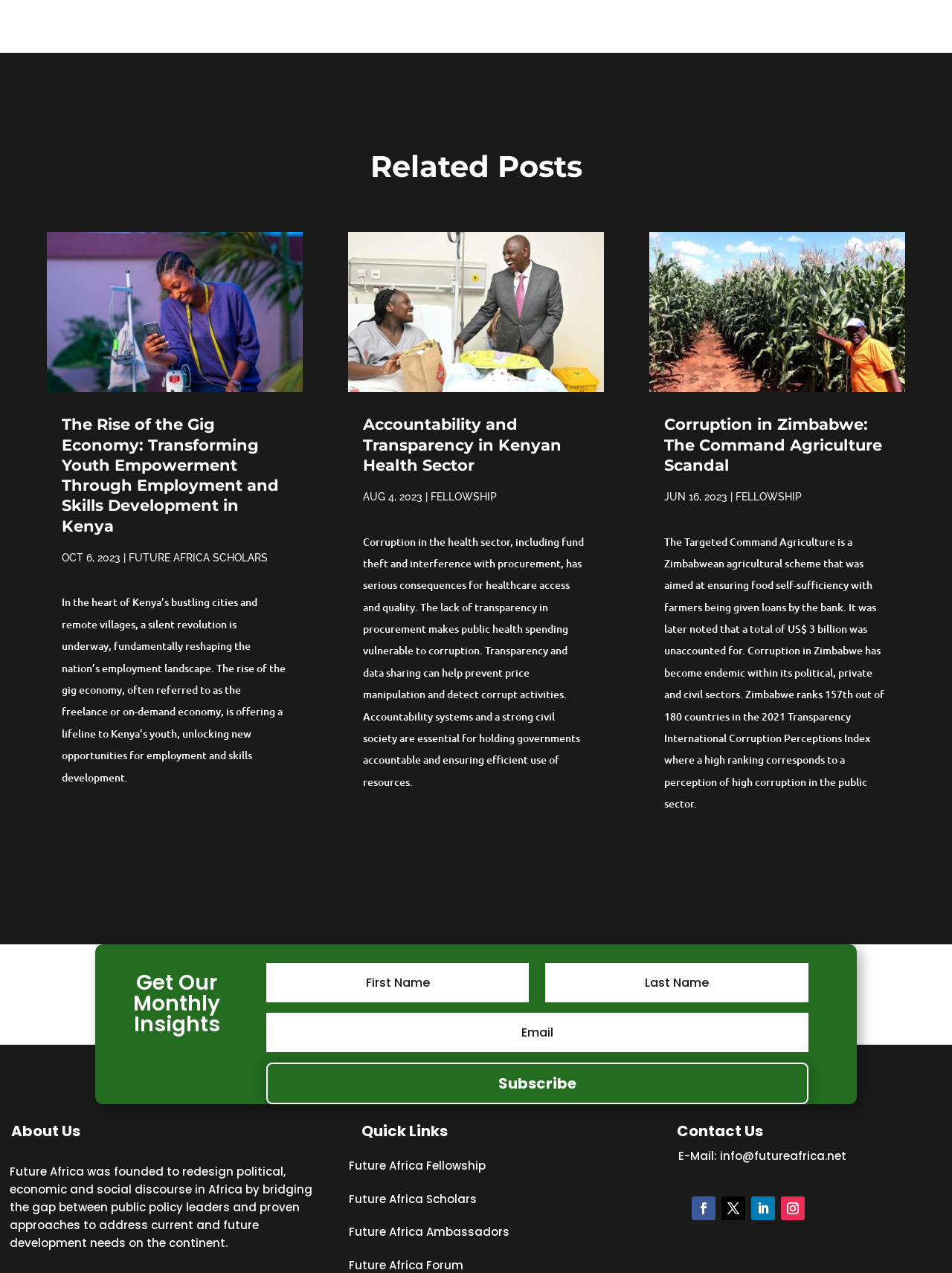How many articles are on this webpage?
From the image, respond with a single word or phrase.

3